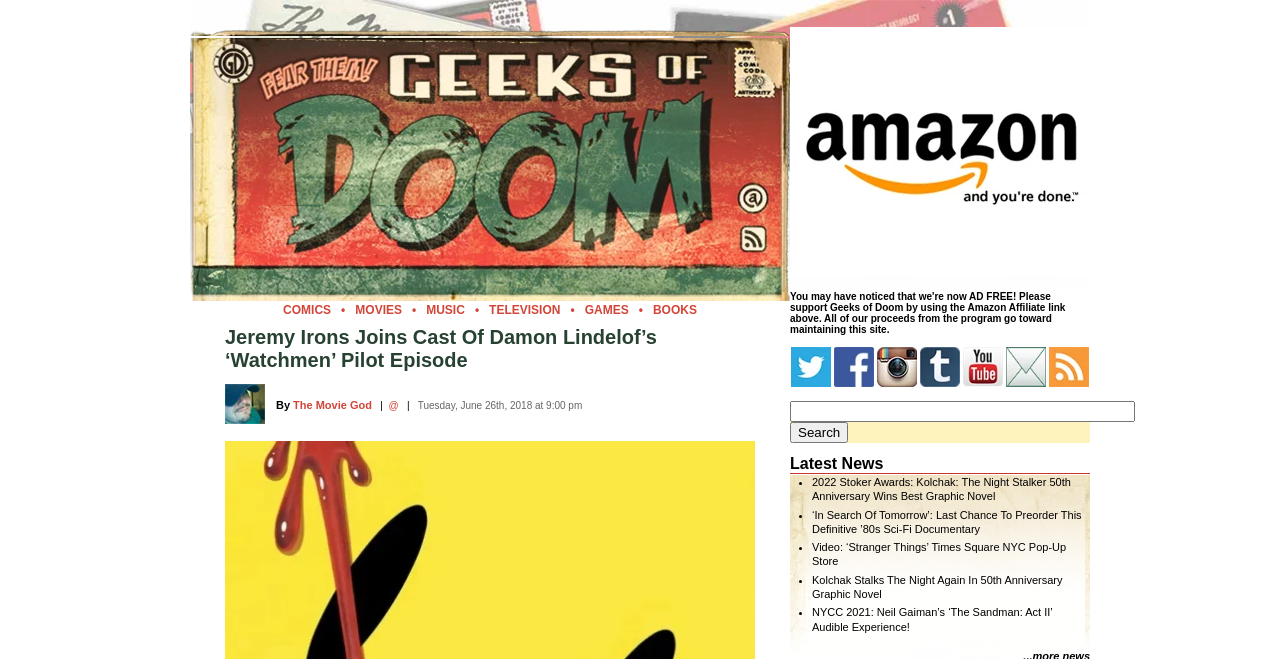Determine the bounding box coordinates for the HTML element mentioned in the following description: "name="sa" value="Search"". The coordinates should be a list of four floats ranging from 0 to 1, represented as [left, top, right, bottom].

[0.617, 0.64, 0.663, 0.672]